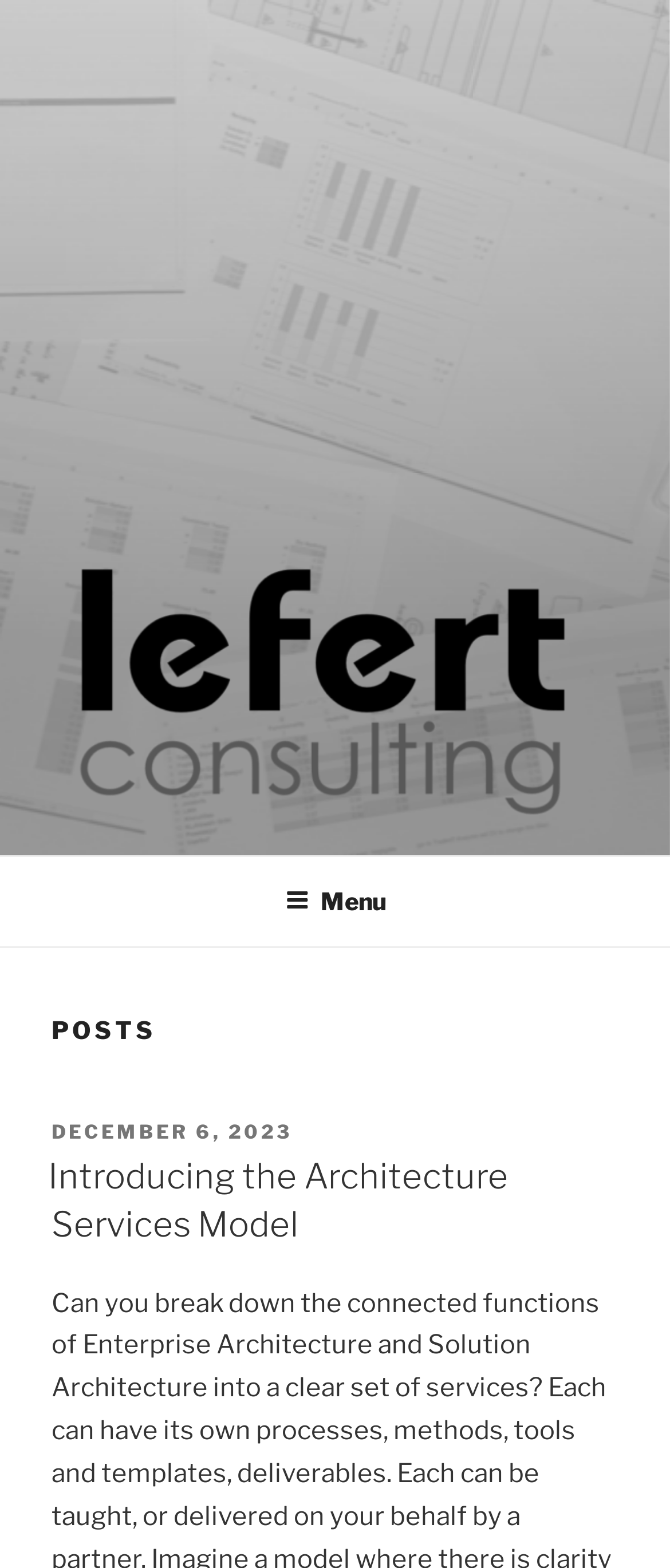When was the latest post published?
Using the picture, provide a one-word or short phrase answer.

December 6, 2023